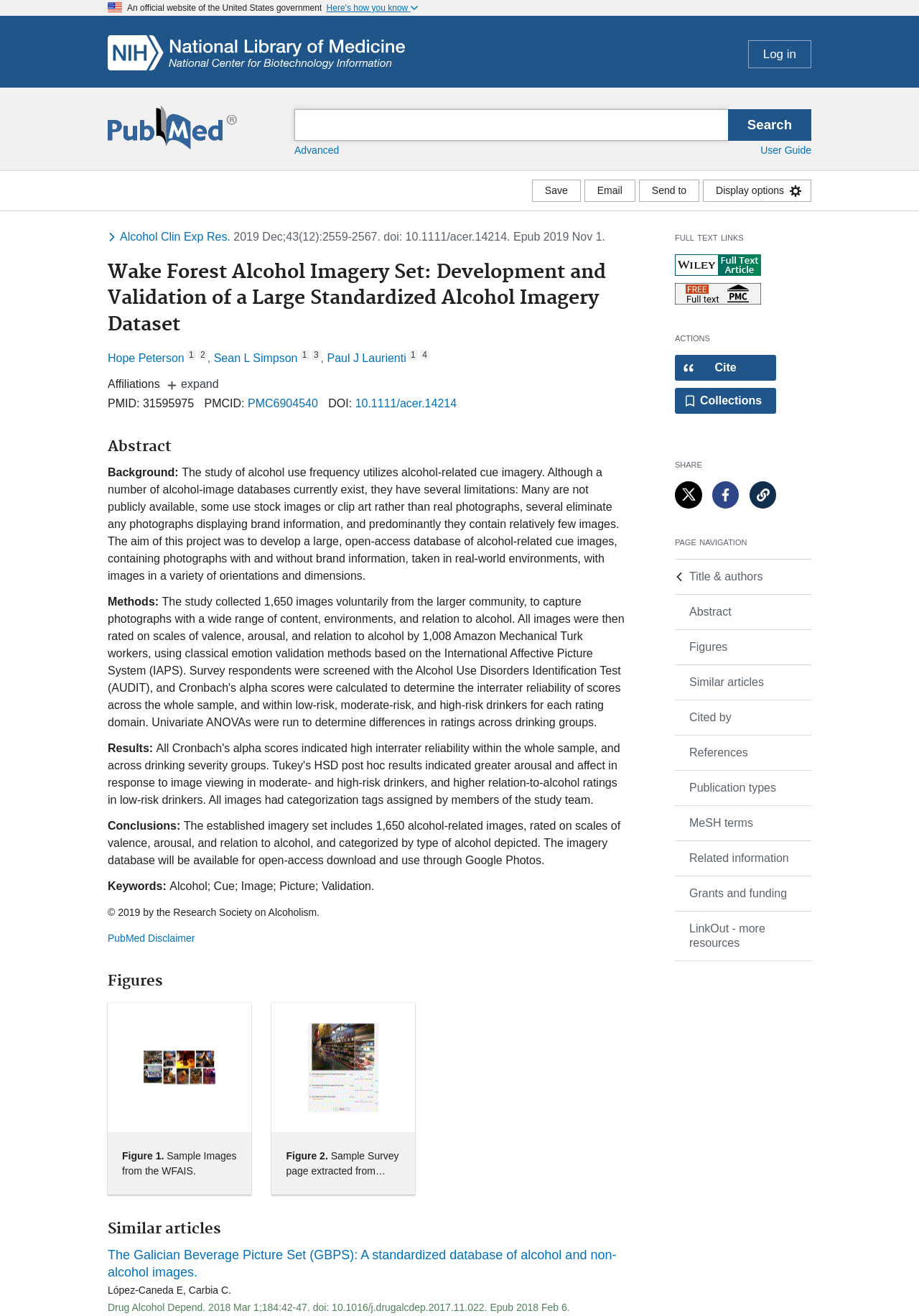Identify the bounding box coordinates of the region that should be clicked to execute the following instruction: "Open the citation dialog".

[0.734, 0.27, 0.845, 0.289]